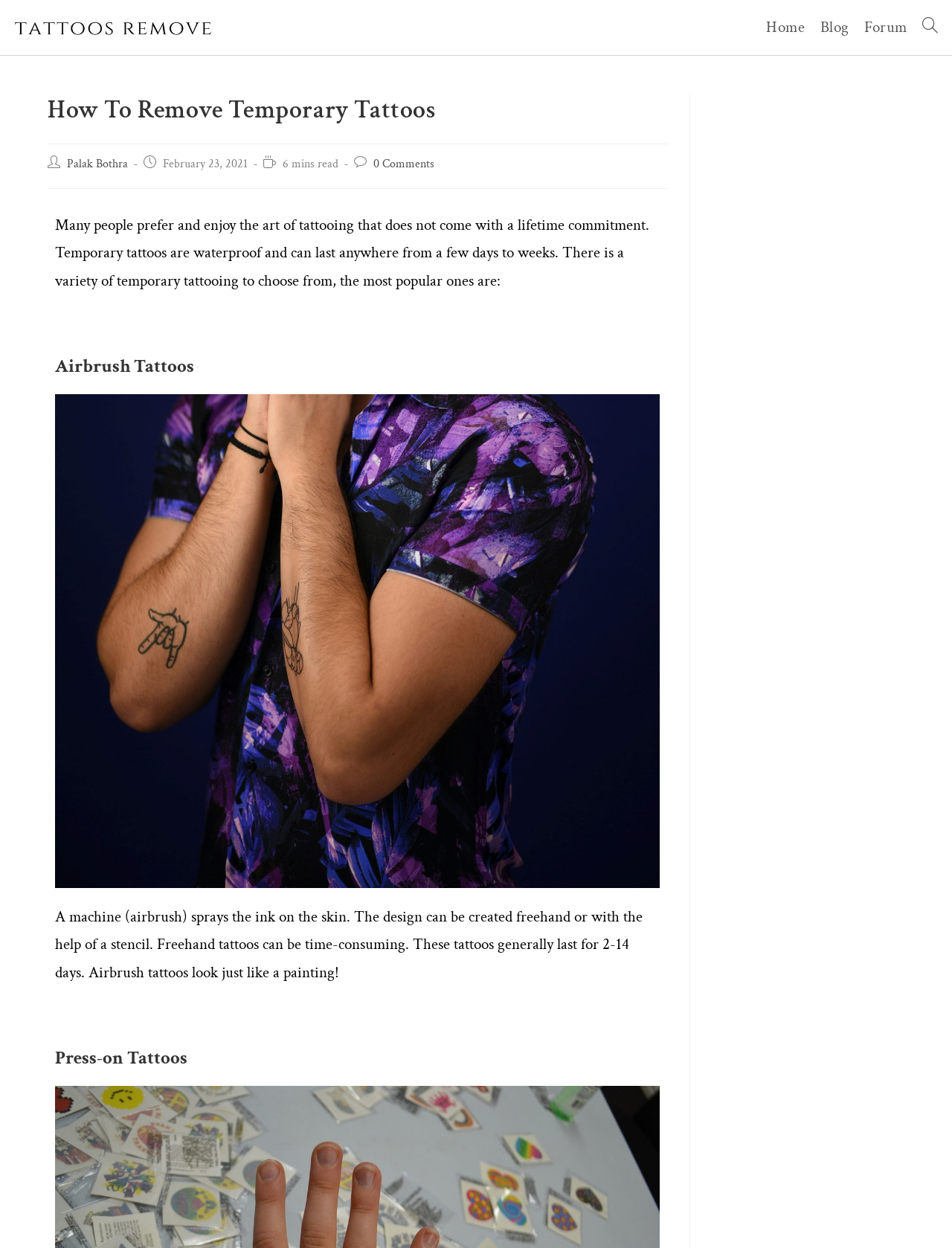Predict the bounding box of the UI element based on this description: "Does Insurance Cover Prenatal Chiropractor?".

None